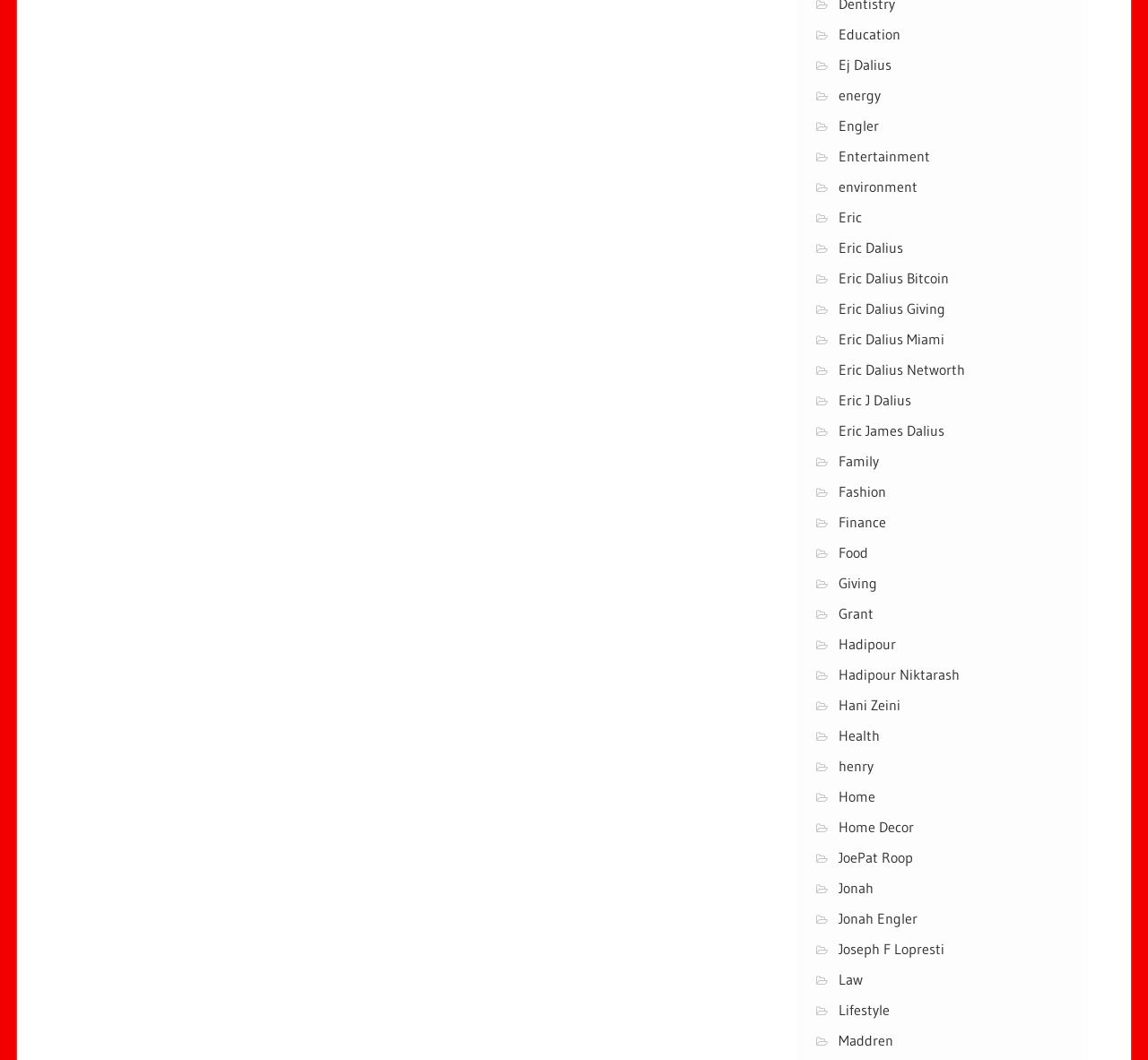Kindly determine the bounding box coordinates for the clickable area to achieve the given instruction: "Click on Education".

[0.731, 0.023, 0.784, 0.04]